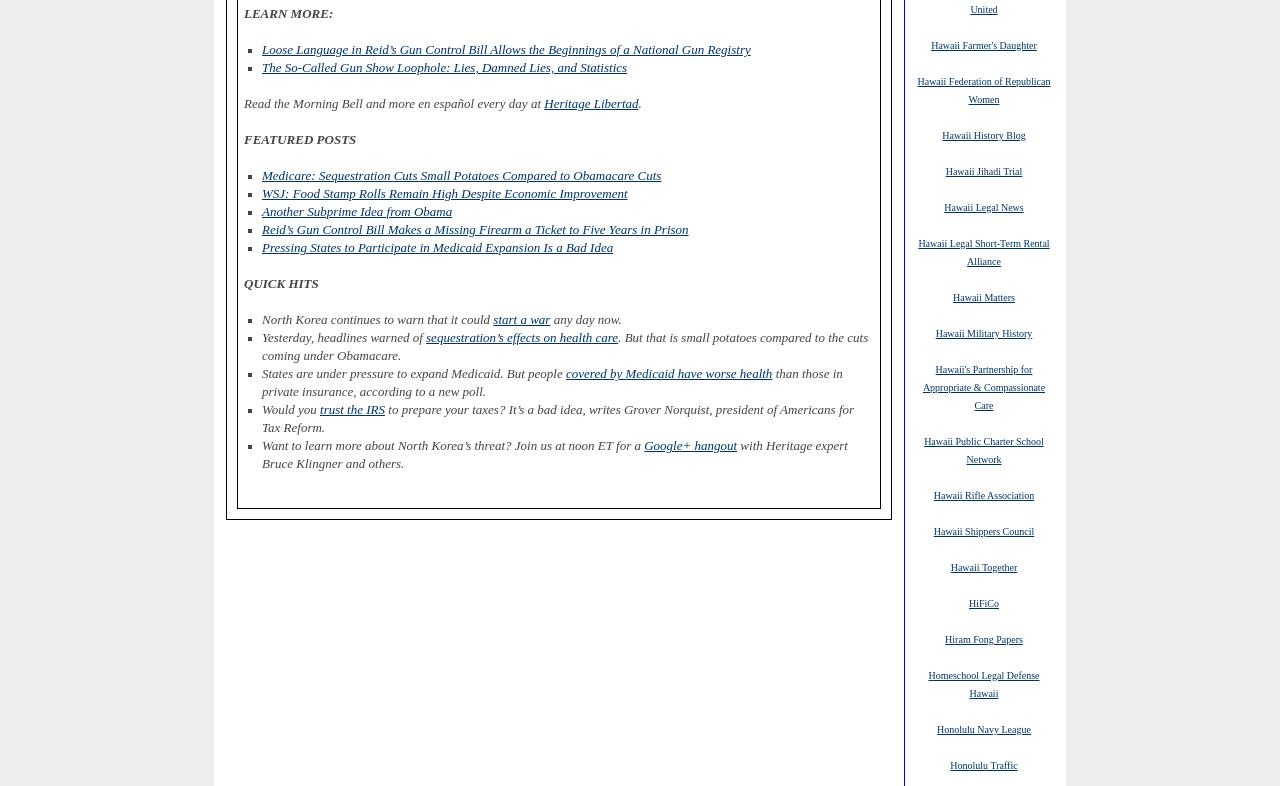Based on the description "Heritage Libertad", find the bounding box of the specified UI element.

[0.425, 0.122, 0.499, 0.141]